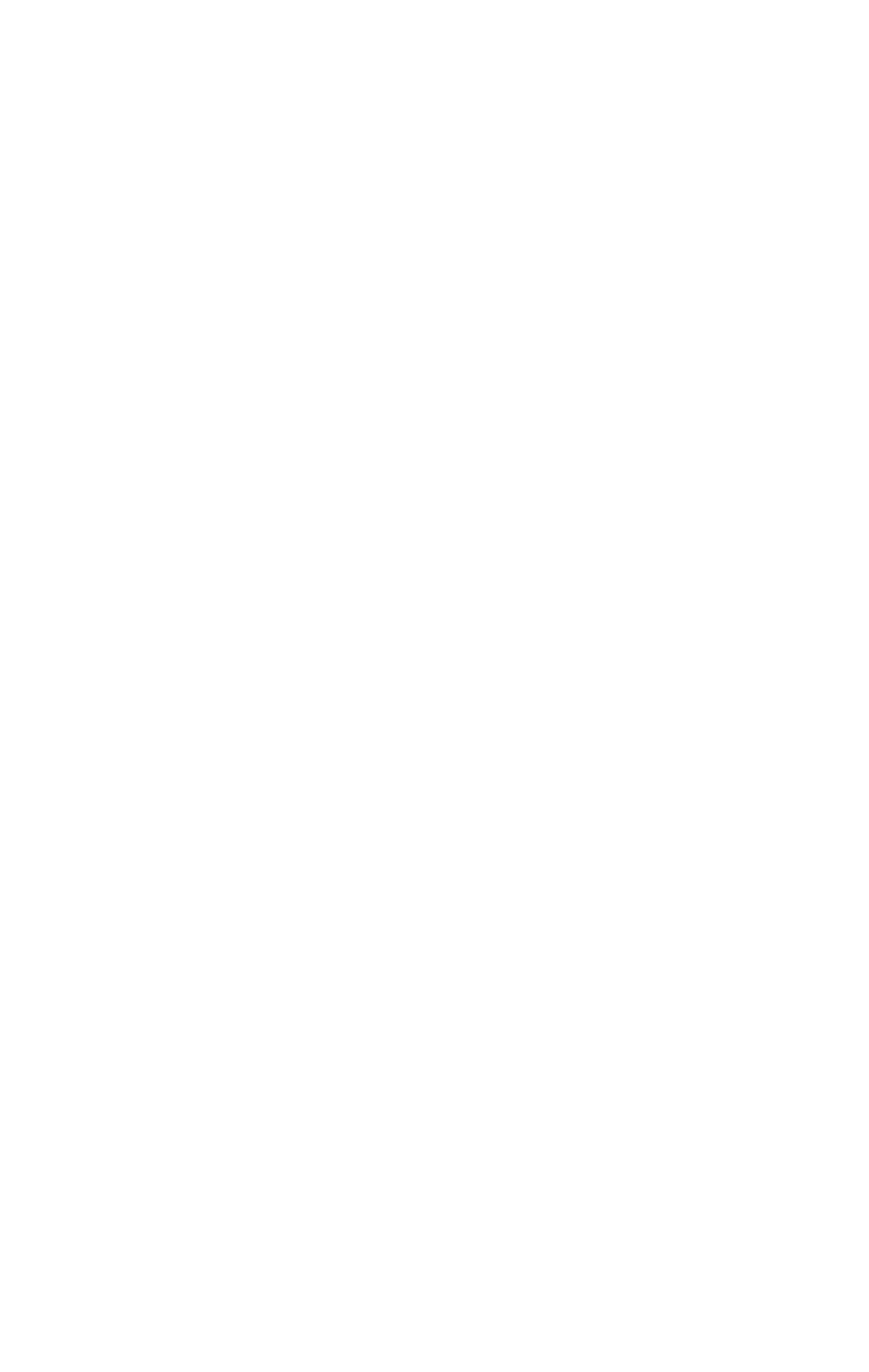What is the first link under 'Contact'?
Refer to the image and provide a concise answer in one word or phrase.

Contact Us